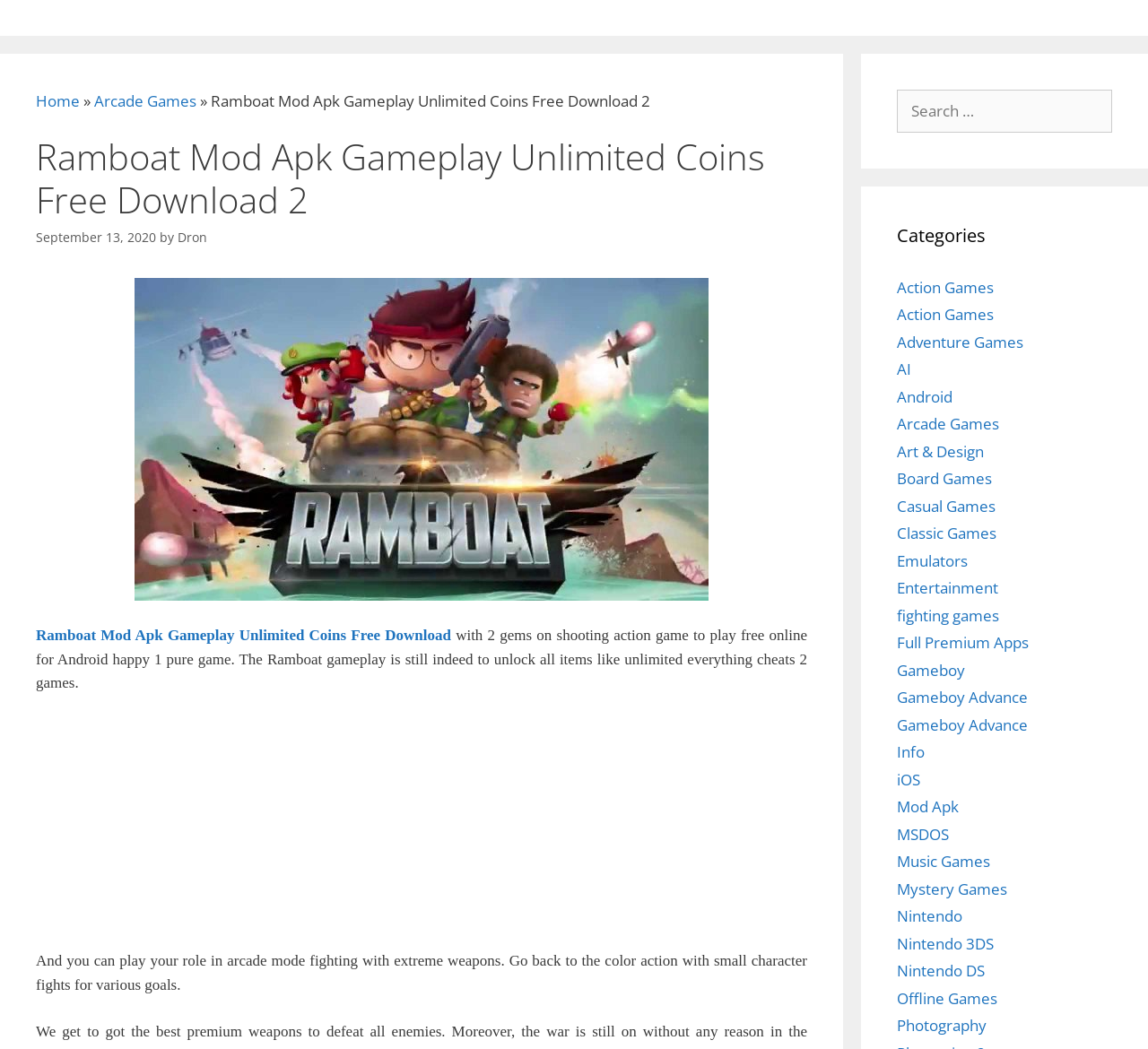What type of games are available on this website?
Answer the question with detailed information derived from the image.

The website appears to have various types of games, including Action Games, Adventure Games, Arcade Games, and more, as indicated by the links in the Categories section.